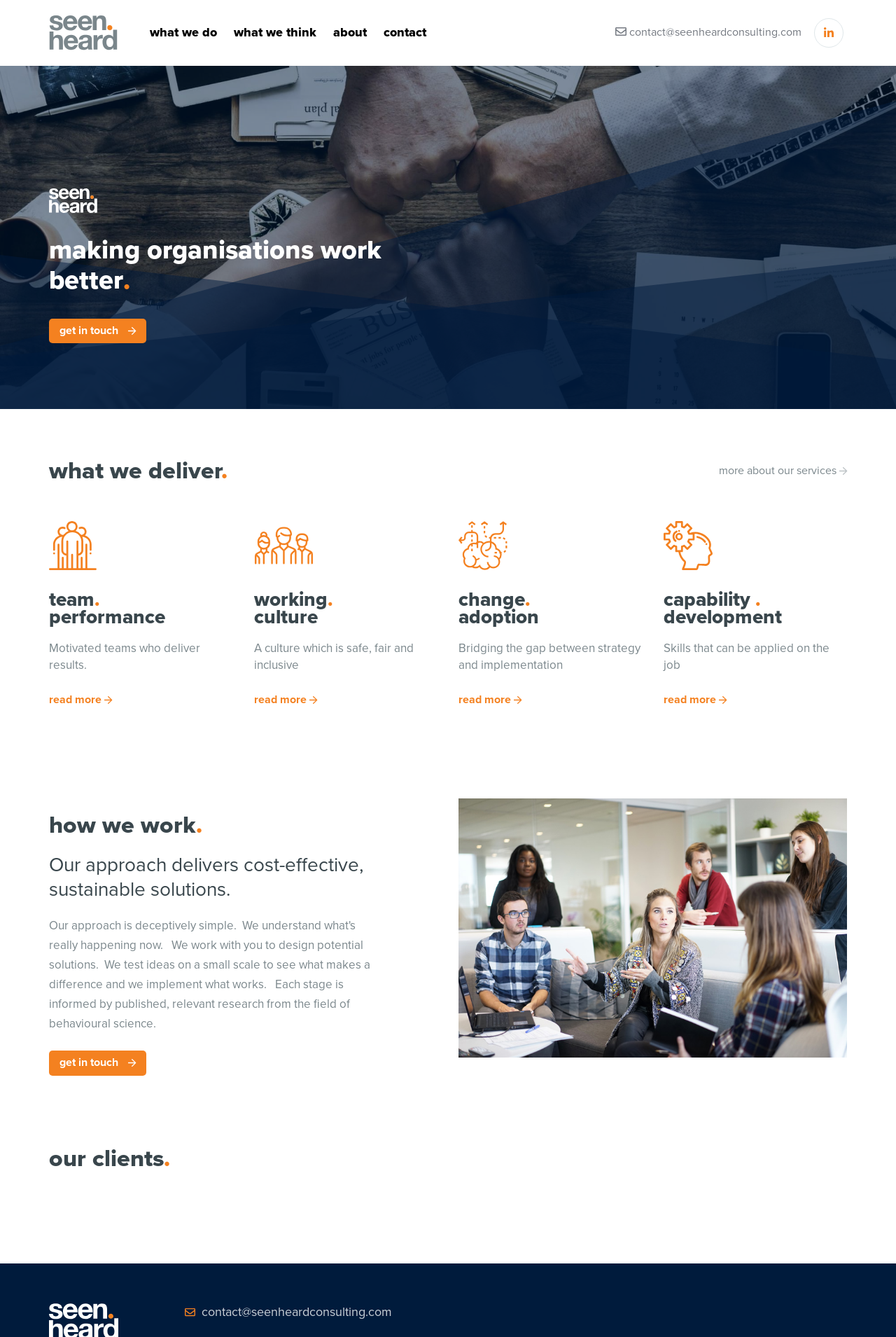Determine the bounding box coordinates for the area that needs to be clicked to fulfill this task: "View Hotel". The coordinates must be given as four float numbers between 0 and 1, i.e., [left, top, right, bottom].

None